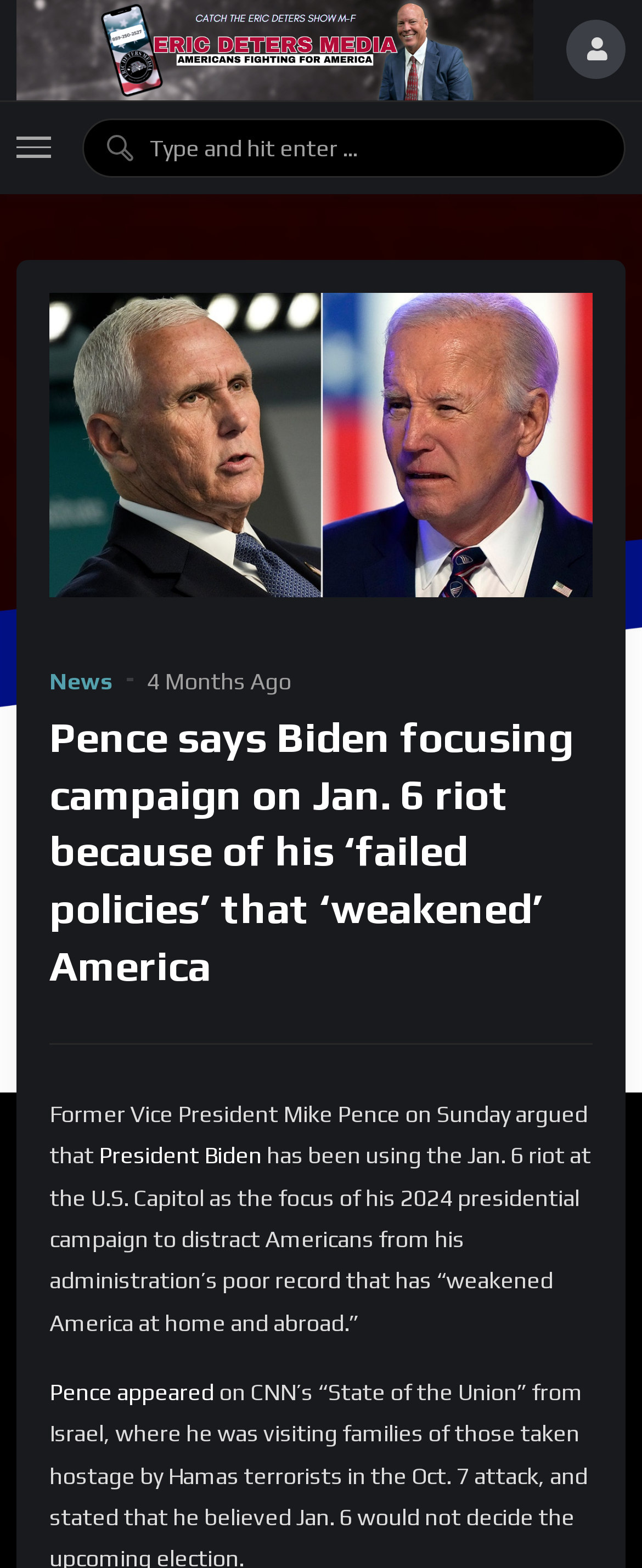Find the headline of the webpage and generate its text content.

Pence says Biden focusing campaign on Jan. 6 riot because of his ‘failed policies’ that ‘weakened’ America